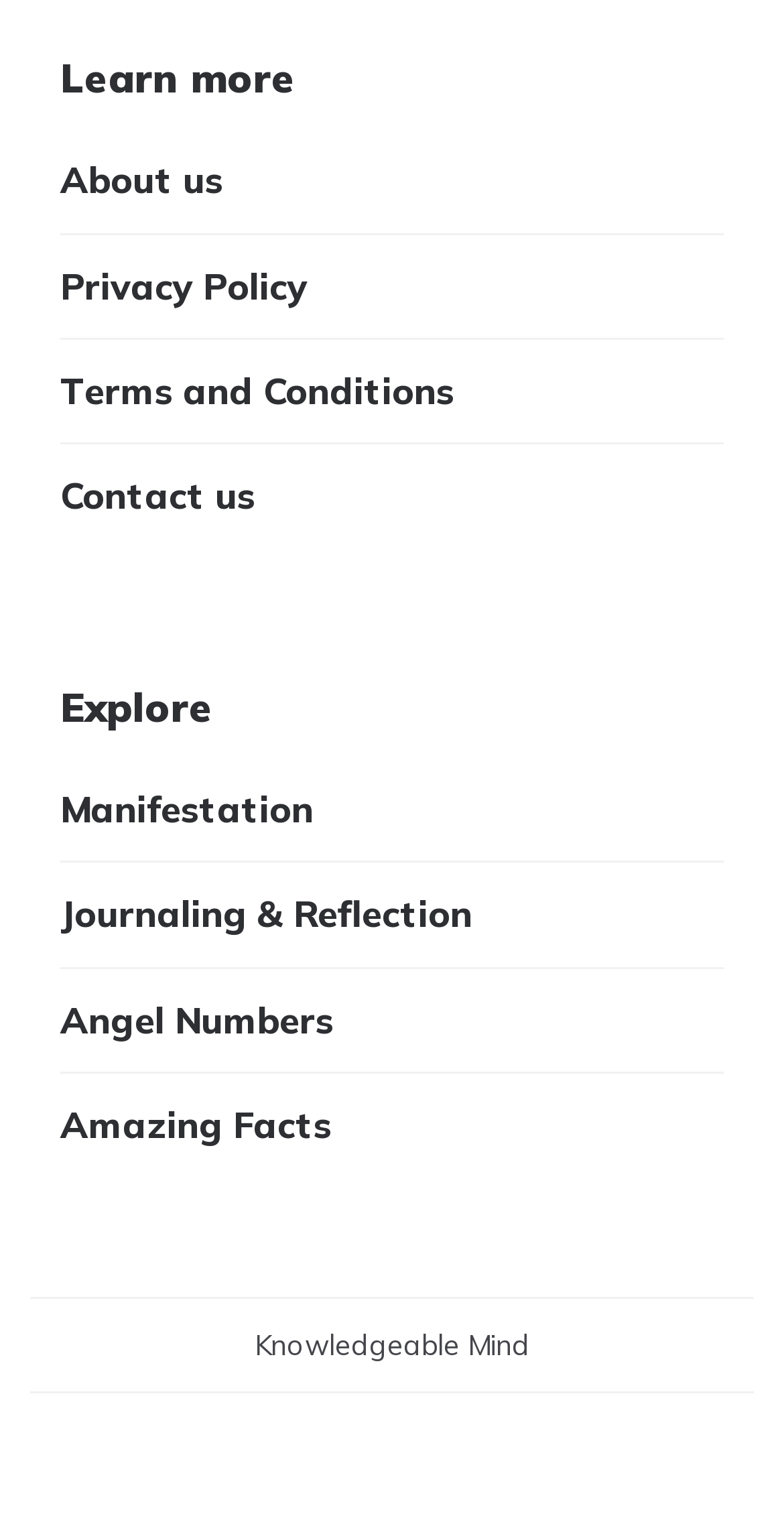Predict the bounding box of the UI element based on this description: "Manifestation".

[0.077, 0.501, 0.4, 0.569]